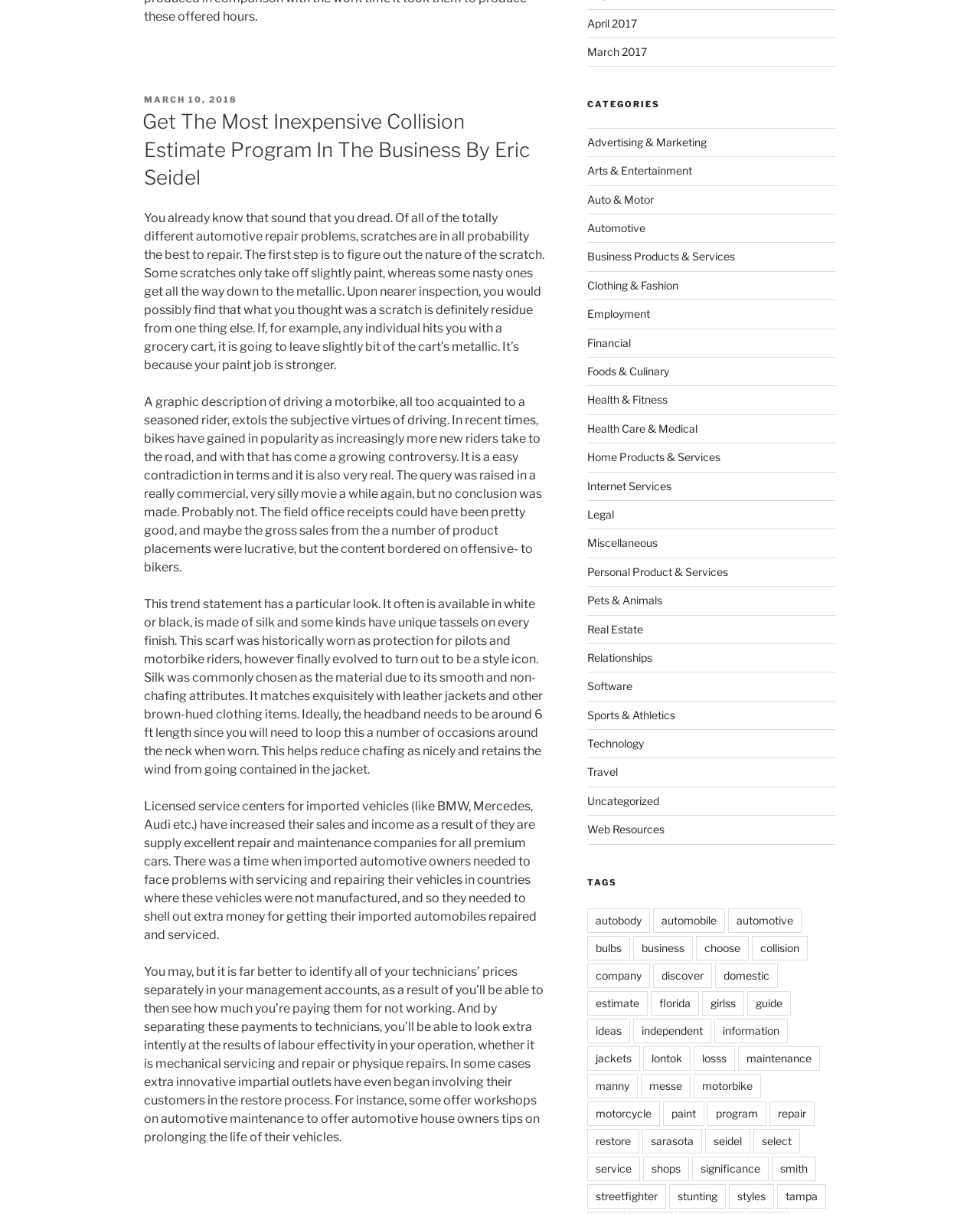What is the date of the posted article?
Refer to the image and give a detailed answer to the question.

The date of the posted article can be found in the header section of the webpage, where it says 'POSTED ON MARCH 10, 2018'.